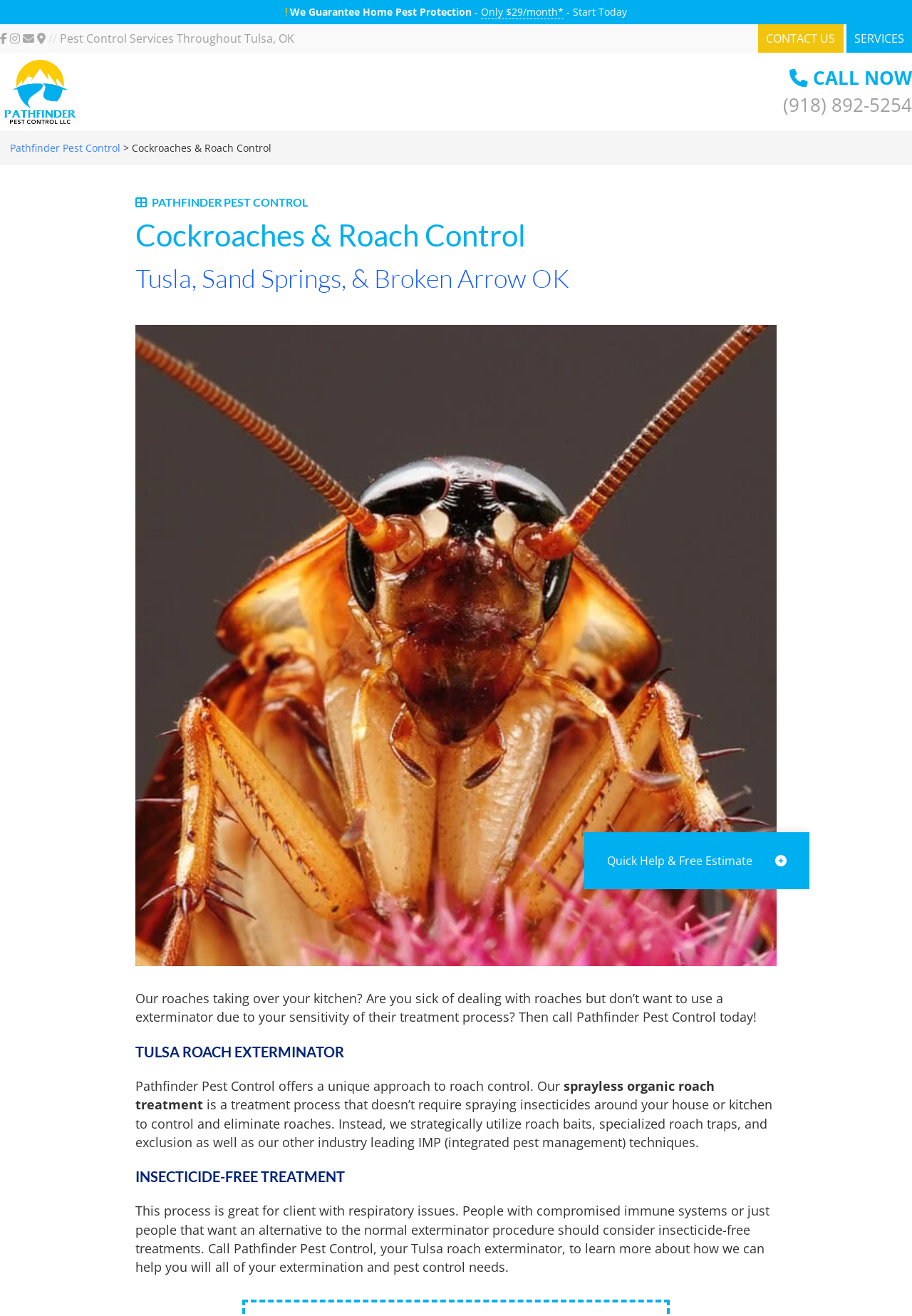What is the location of the pest control services?
Answer the question with a single word or phrase derived from the image.

Tulsa, OK